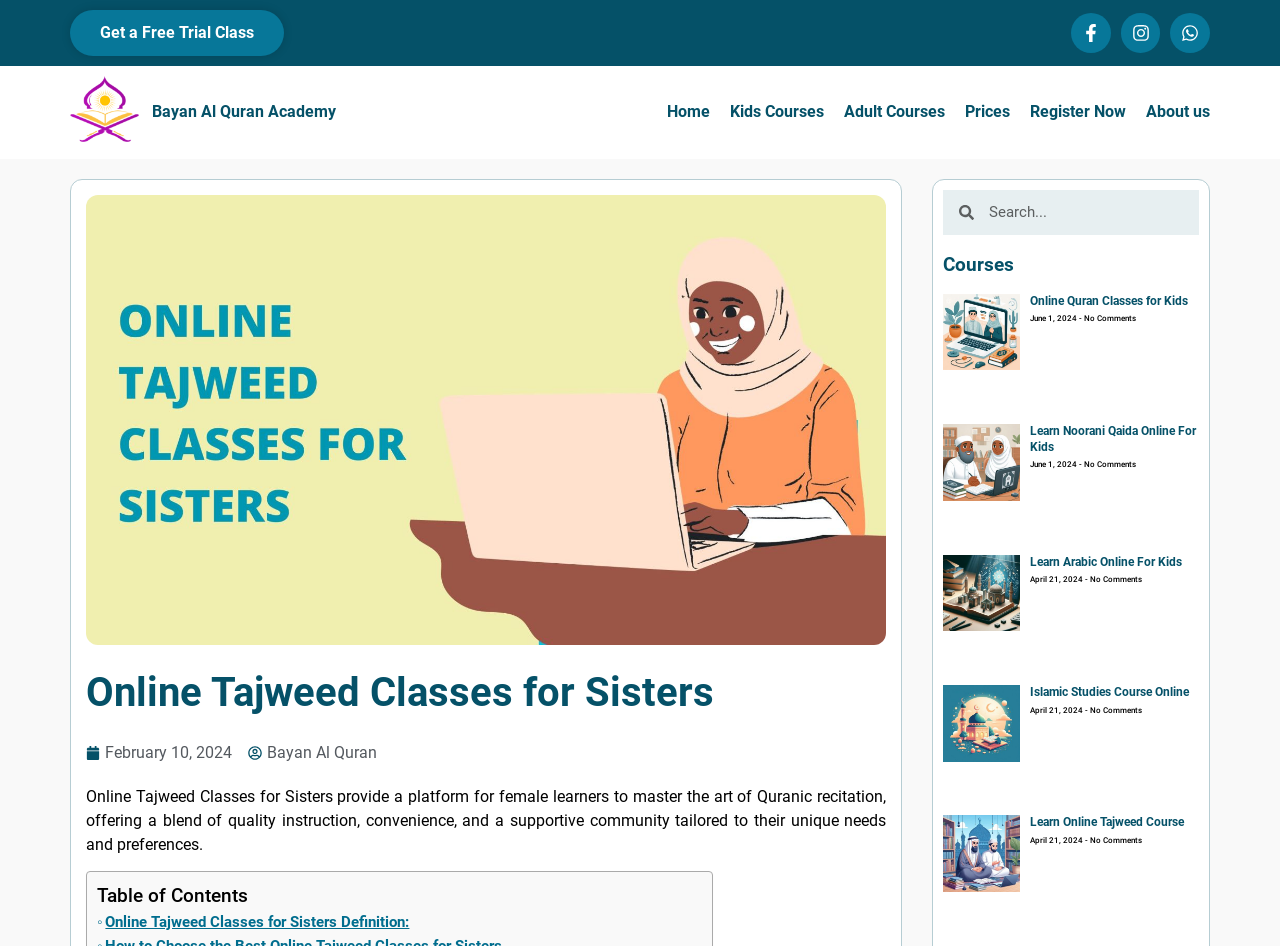Provide a single word or phrase to answer the given question: 
What is the topic of the article with the image of a kid?

Online Ijazah Course